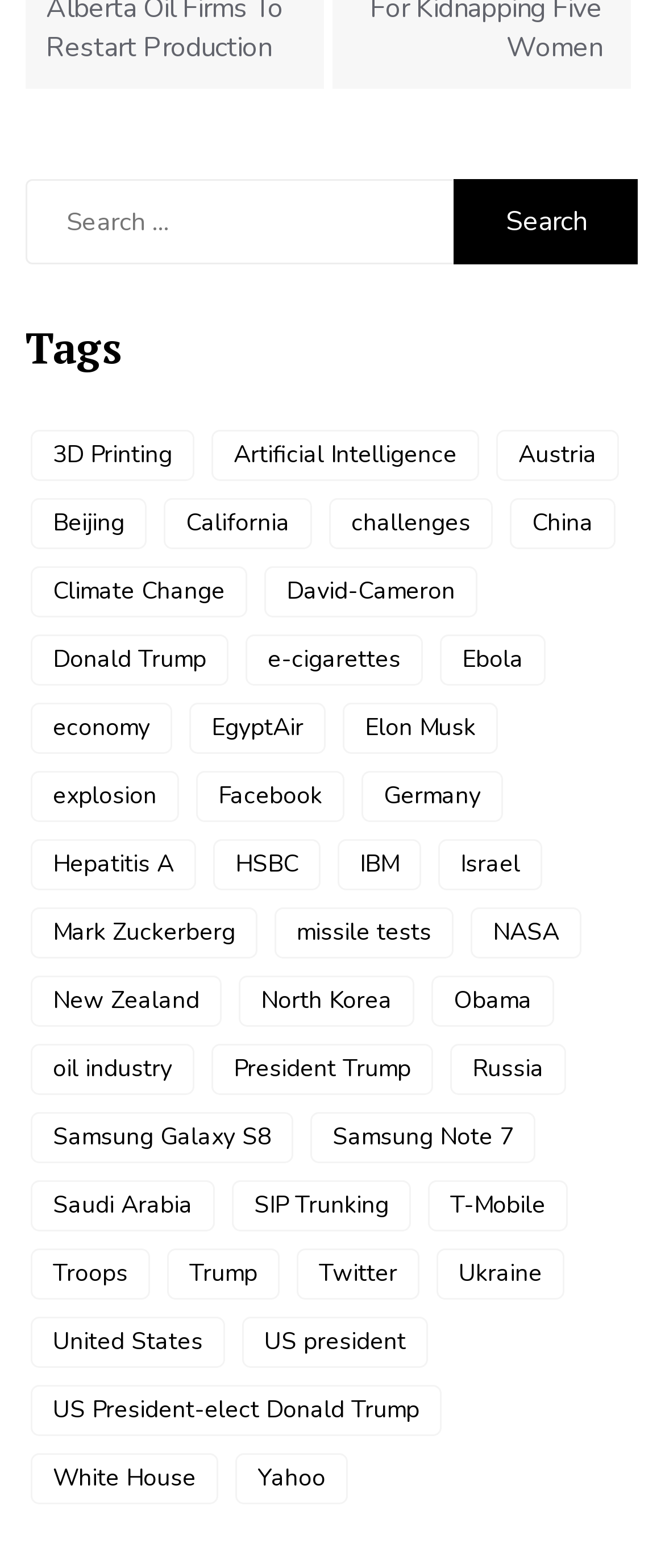How many items are related to Donald Trump?
Provide an in-depth and detailed answer to the question.

There are two links related to Donald Trump, one with 9 items and another with 2 items. Therefore, the total number of items related to Donald Trump is 11.